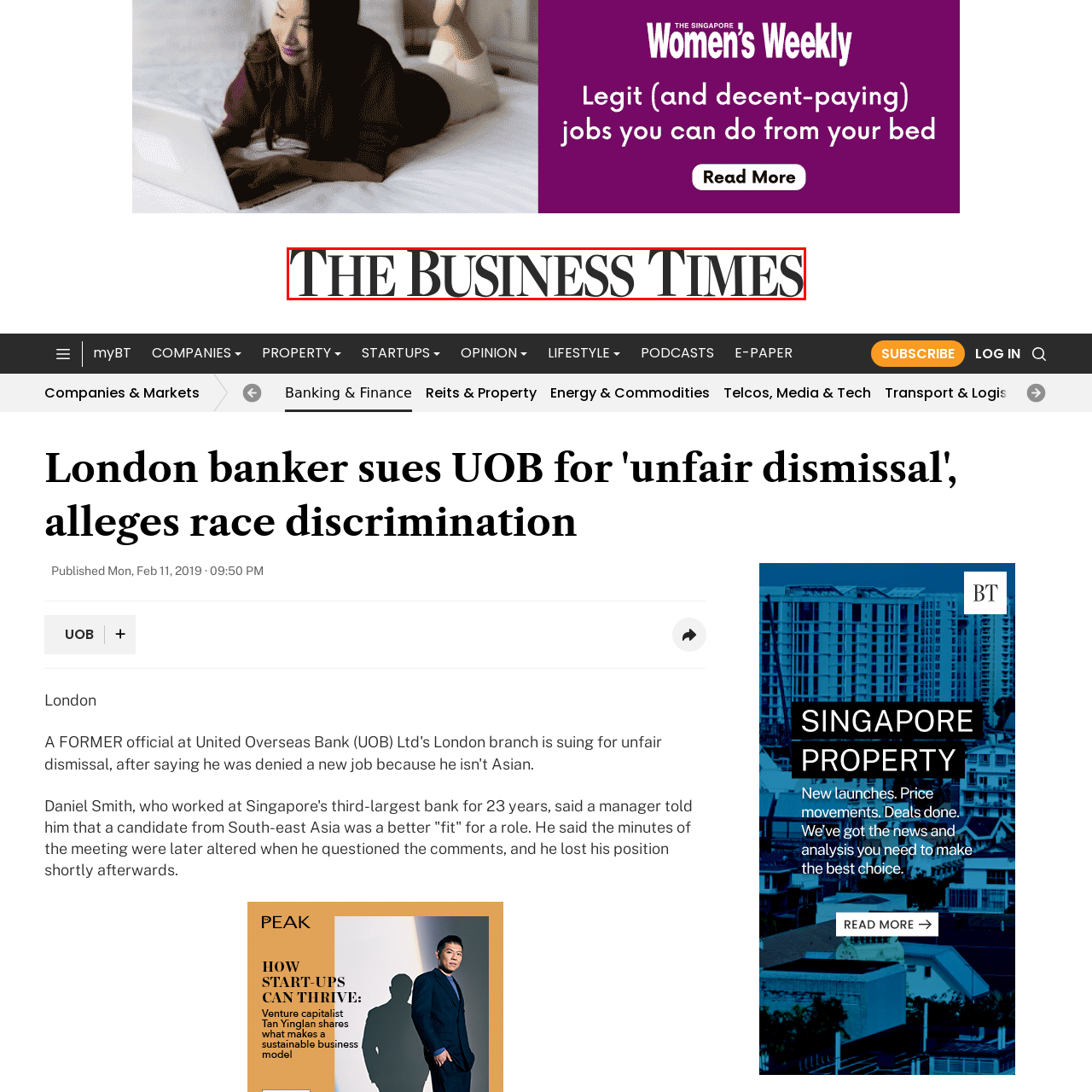What sectors does the publication focus on?
Pay attention to the image outlined by the red bounding box and provide a thorough explanation in your answer, using clues from the image.

According to the caption, the publication focuses on delivering in-depth analysis and insights into various sectors, including banking, finance, property, and market trends, indicating its comprehensive coverage of business news.